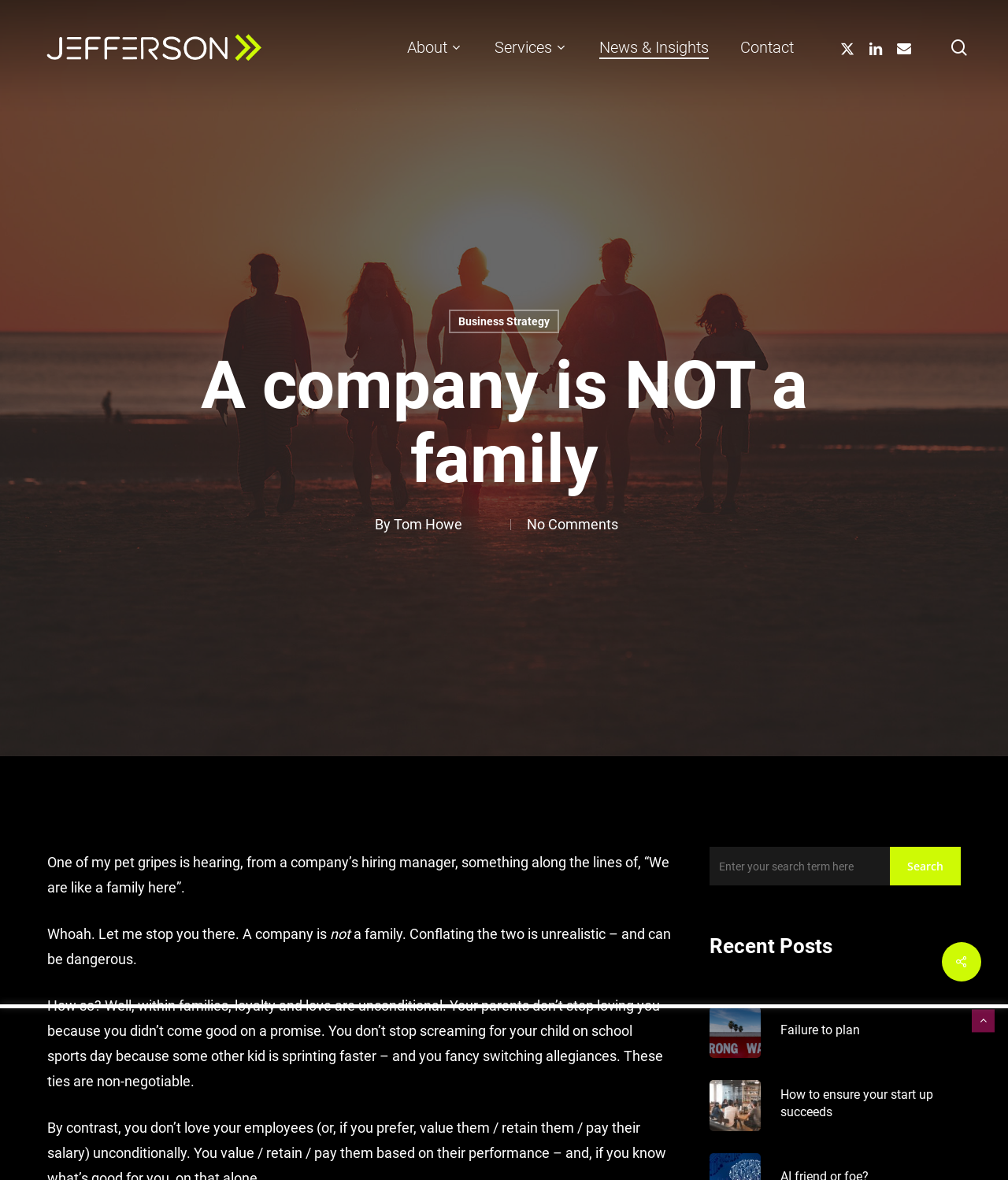Provide a one-word or one-phrase answer to the question:
What is the topic of the article on the webpage?

Company culture